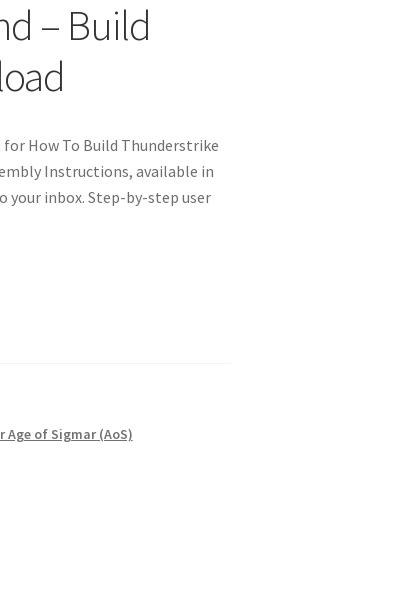Use a single word or phrase to respond to the question:
What is the purpose of the instructions according to the image?

To enhance user experience